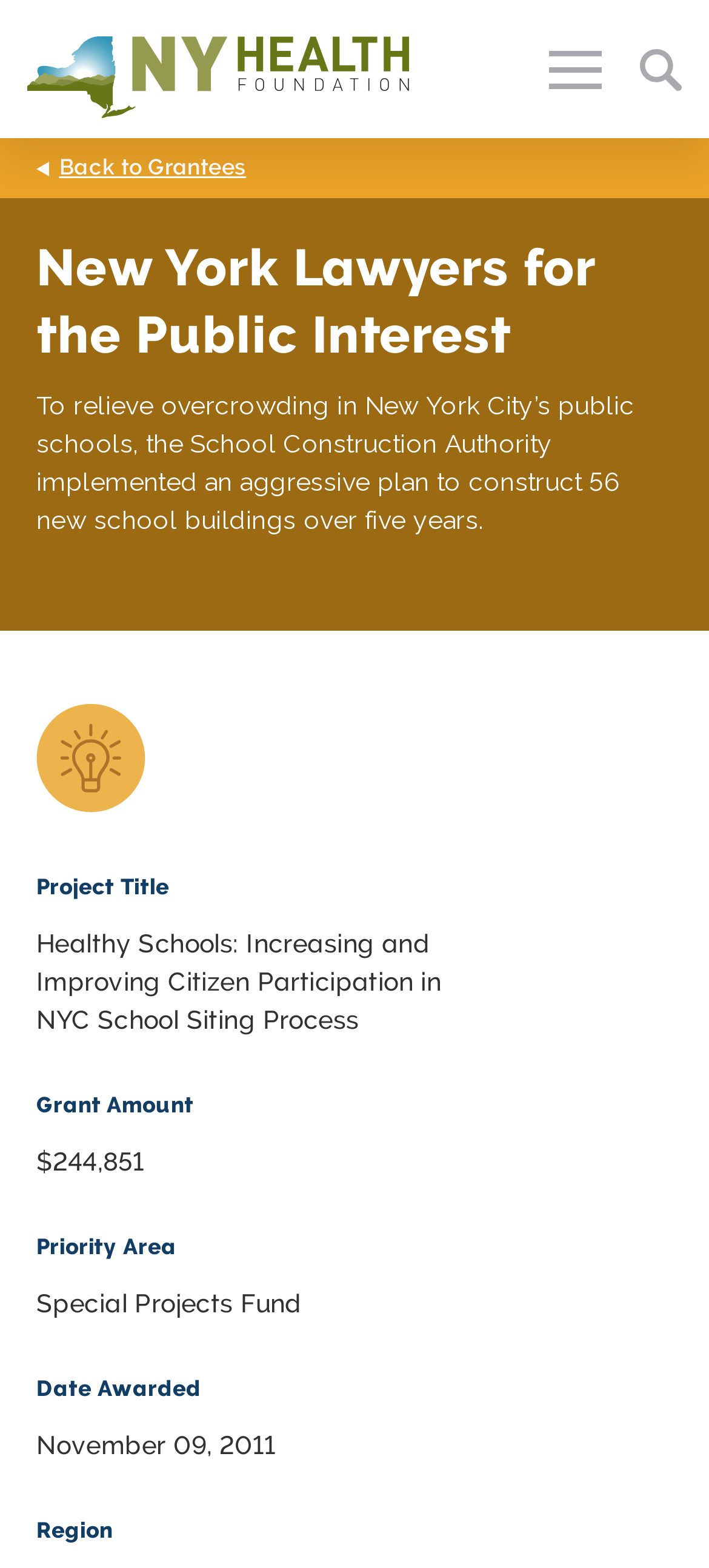Respond with a single word or phrase:
How much was the grant amount?

$244,851